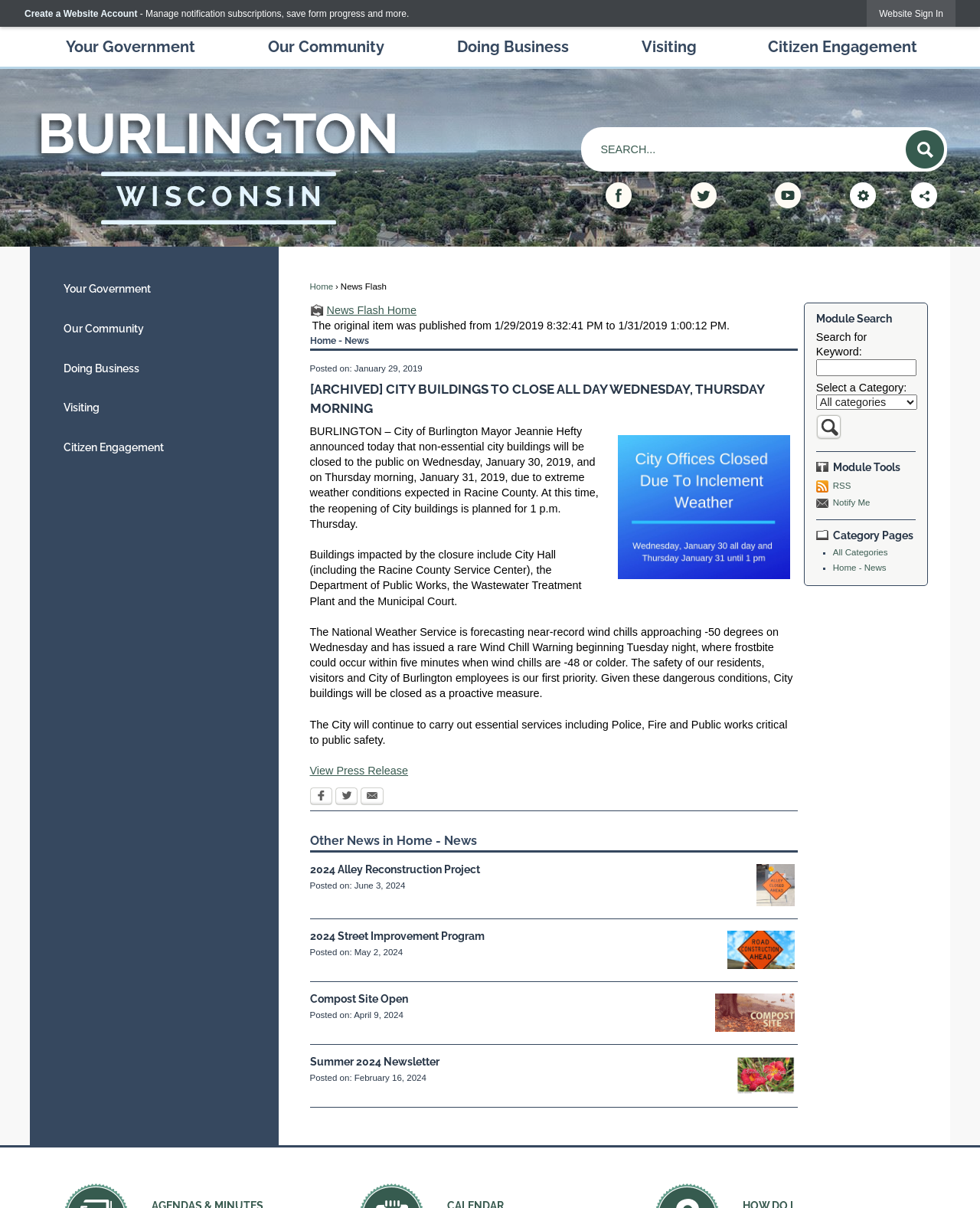What is the purpose of the 'Site Tools' region?
Provide a one-word or short-phrase answer based on the image.

Site tools